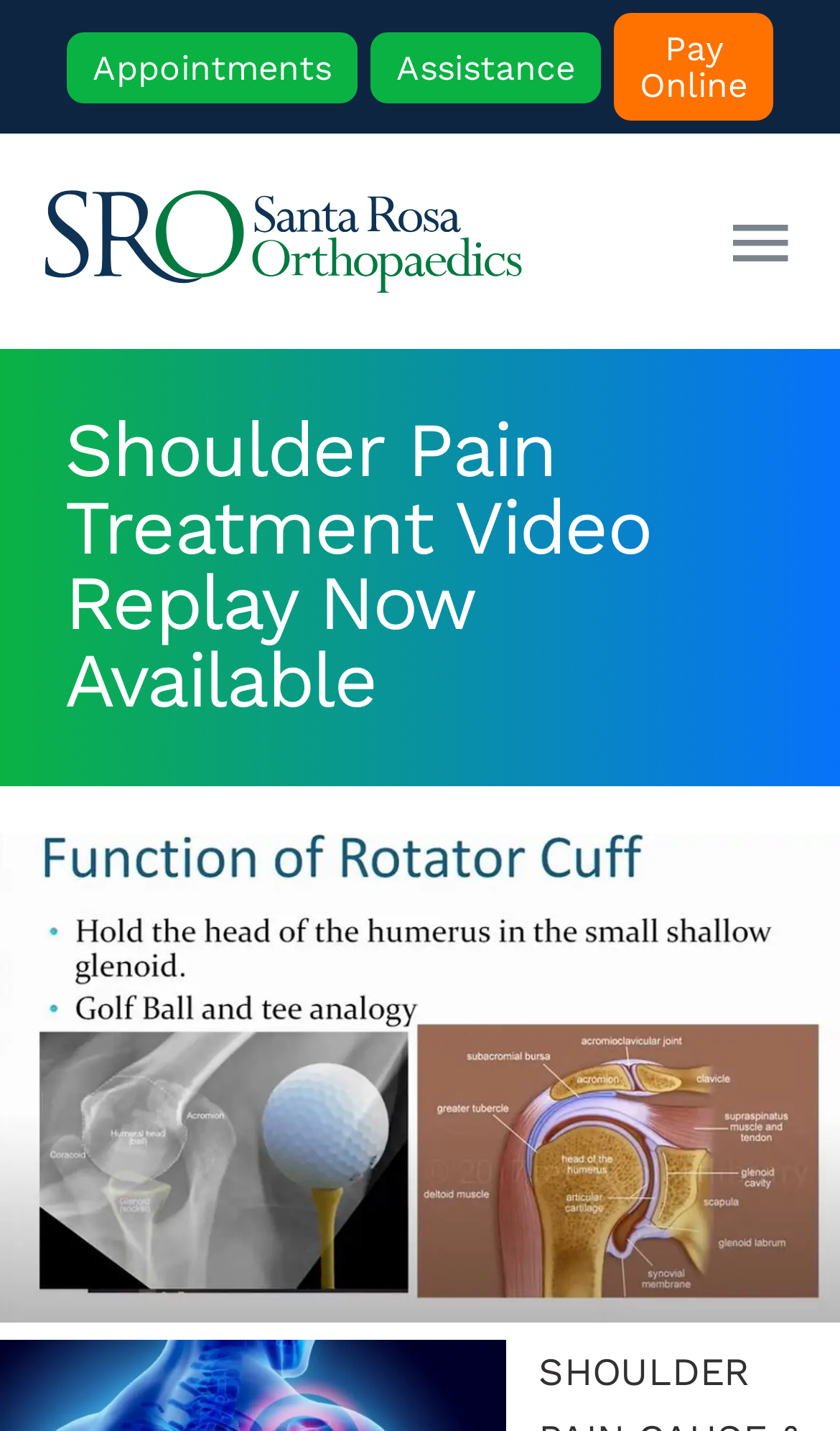How many links are there in the top navigation bar?
Respond with a short answer, either a single word or a phrase, based on the image.

3